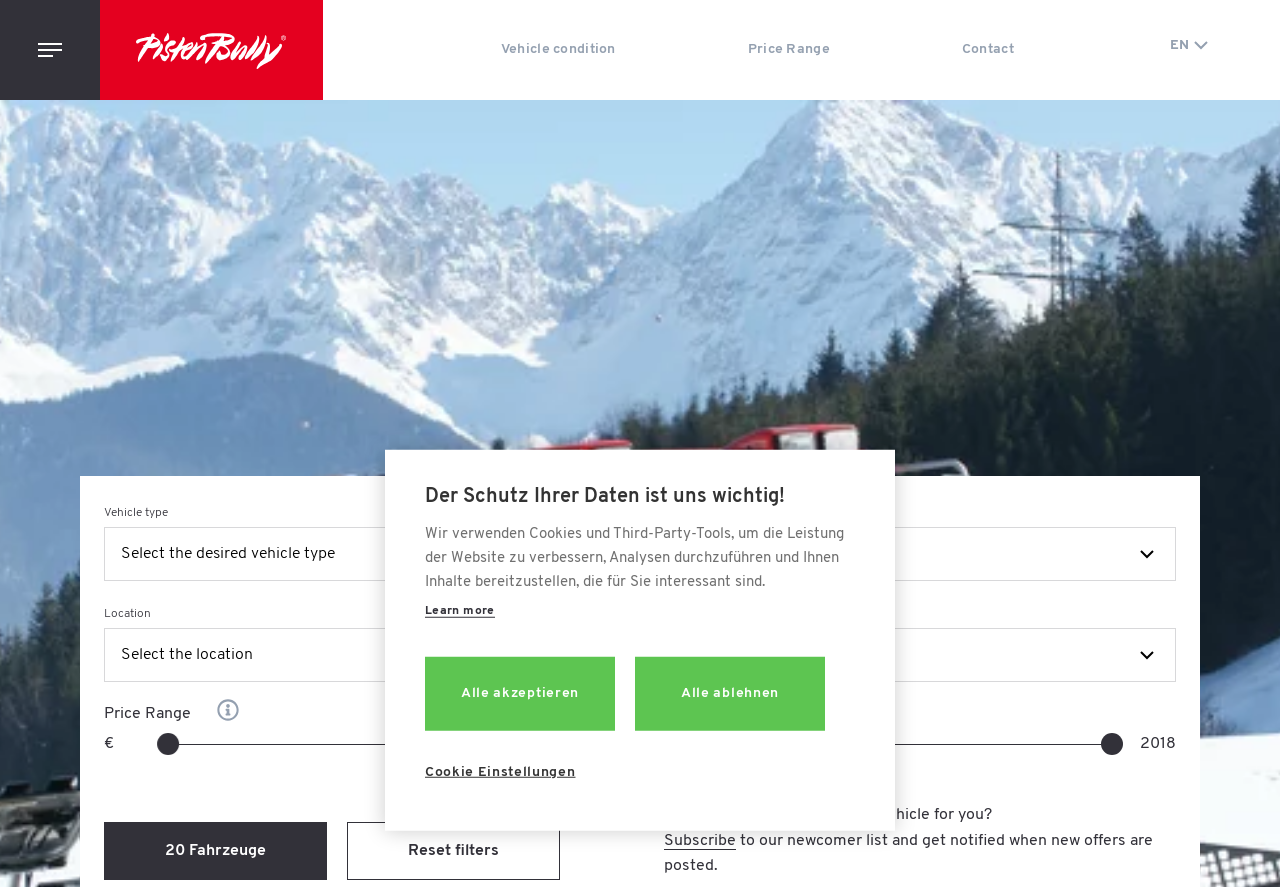Based on the provided description, "information", find the bounding box of the corresponding UI element in the screenshot.

[0.611, 0.671, 0.628, 0.7]